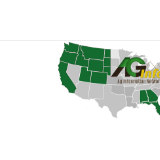Deliver an in-depth description of the image, highlighting major points.

The image features a stylized map of the United States, prominently showcasing the logo of "AG Information Network of the West." The map is predominantly colored in shades of gray, with several states highlighted in green, indicating the areas covered by this agricultural network. The logo integrates the letters "AG" in bold, vibrant colors, conveying a sense of energy and focus on agriculture. This visual representation emphasizes the network's mission to provide agricultural news and information relevant to the western regions, promoting connections within the agricultural community.